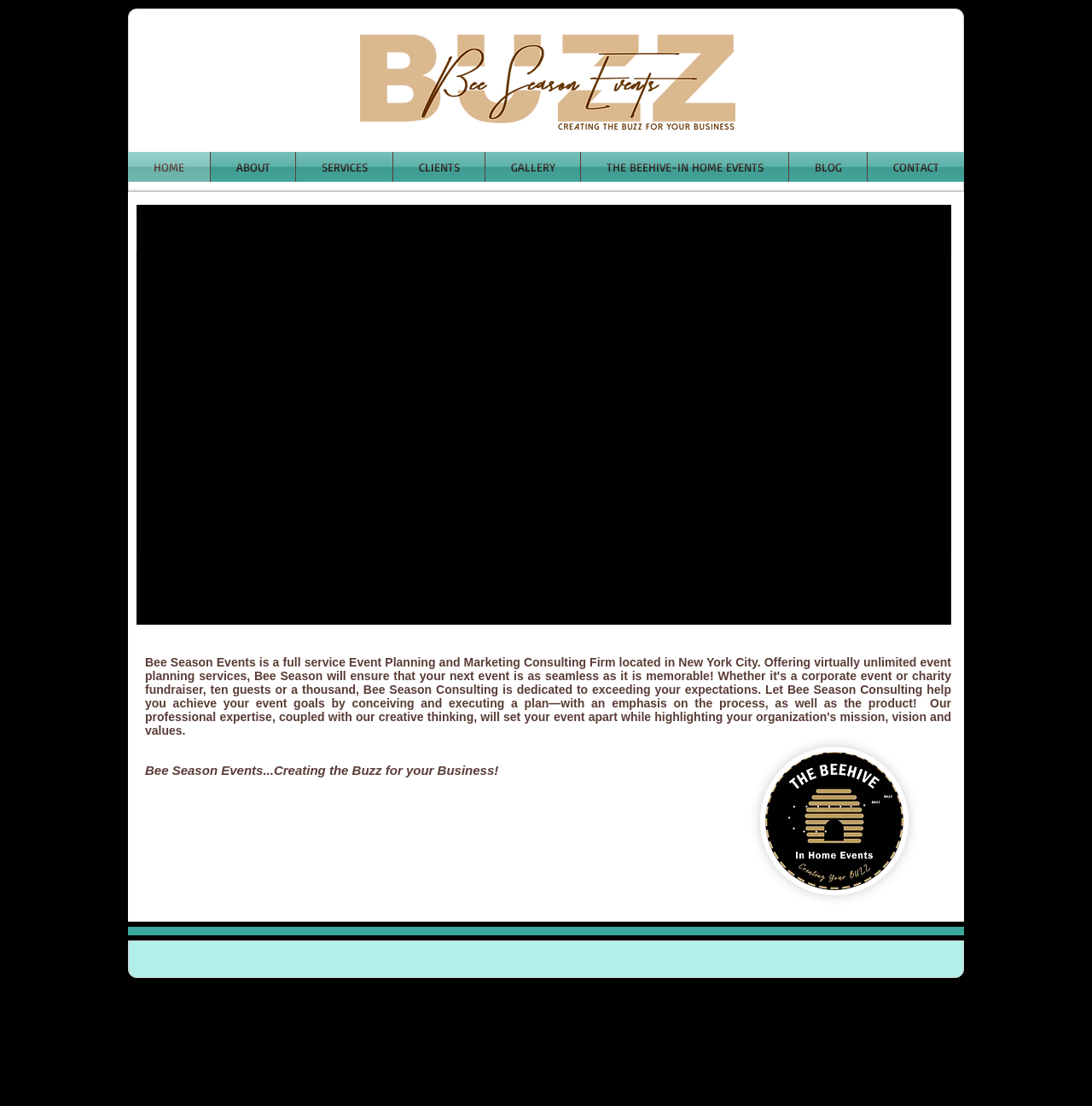Provide the bounding box coordinates for the UI element described in this sentence: "aria-label="Mute"". The coordinates should be four float values between 0 and 1, i.e., [left, top, right, bottom].

[0.831, 0.444, 0.871, 0.478]